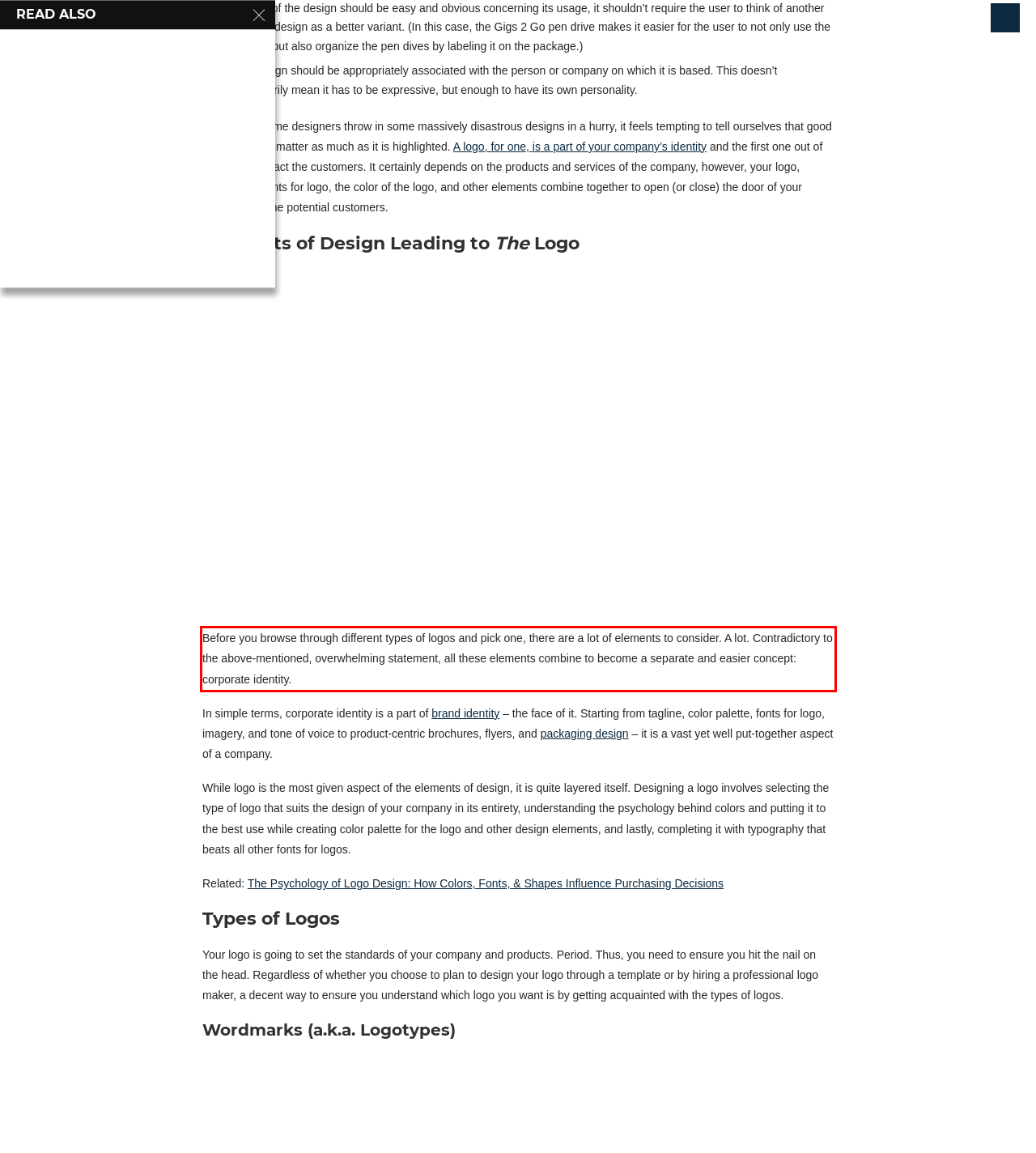Please identify and extract the text content from the UI element encased in a red bounding box on the provided webpage screenshot.

Before you browse through different types of logos and pick one, there are a lot of elements to consider. A lot. Contradictory to the above-mentioned, overwhelming statement, all these elements combine to become a separate and easier concept: corporate identity.